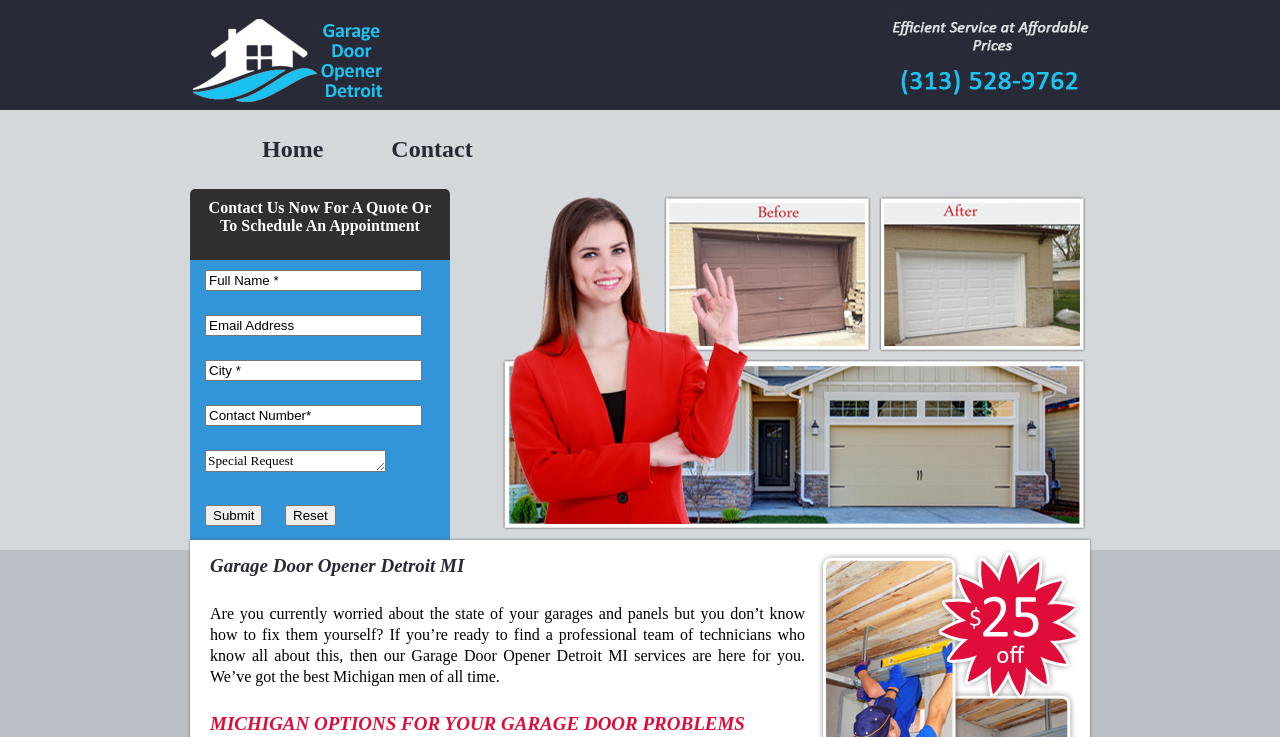Identify the bounding box coordinates of the specific part of the webpage to click to complete this instruction: "Enter your full name".

[0.16, 0.366, 0.33, 0.395]